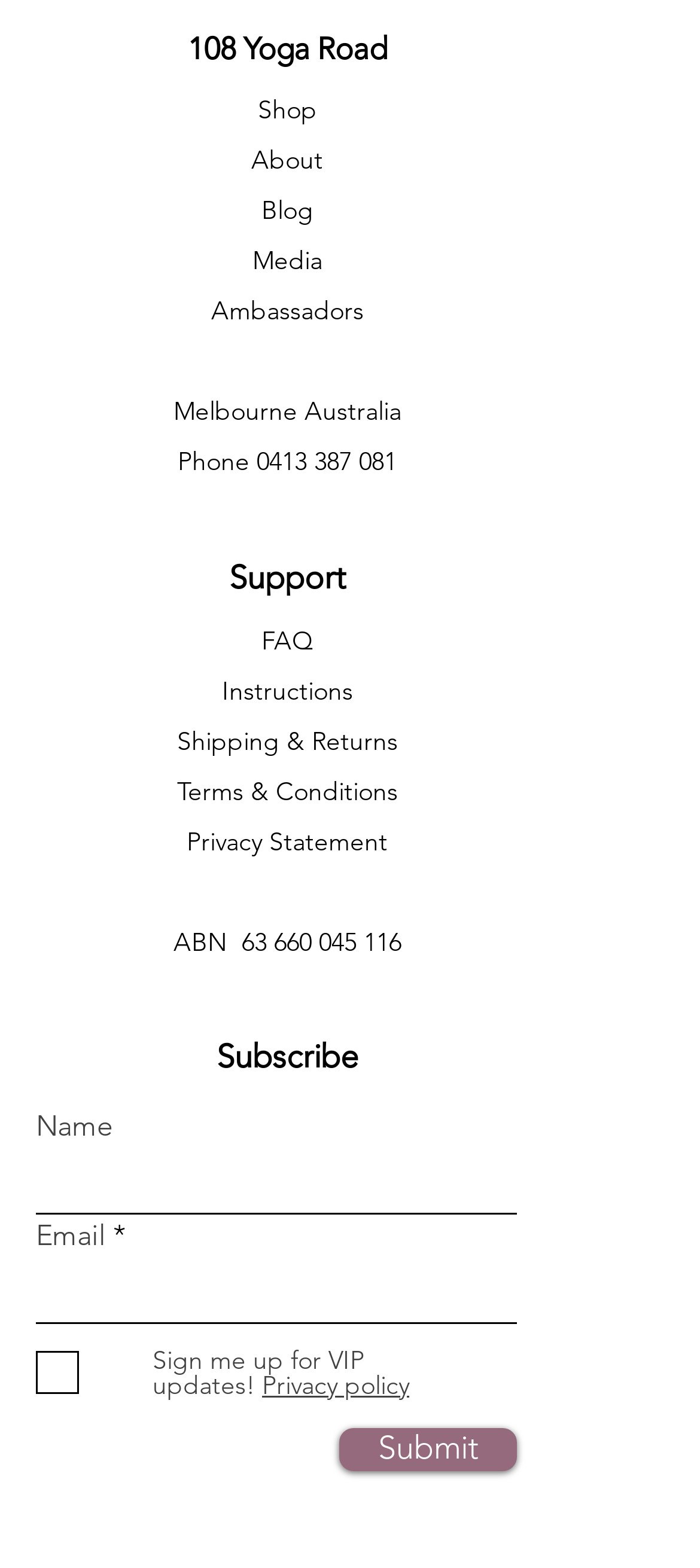What is the phone number on the webpage?
Offer a detailed and exhaustive answer to the question.

I found the phone number by looking at the static text 'Phone' and the link next to it, which is '0413 387 081'.